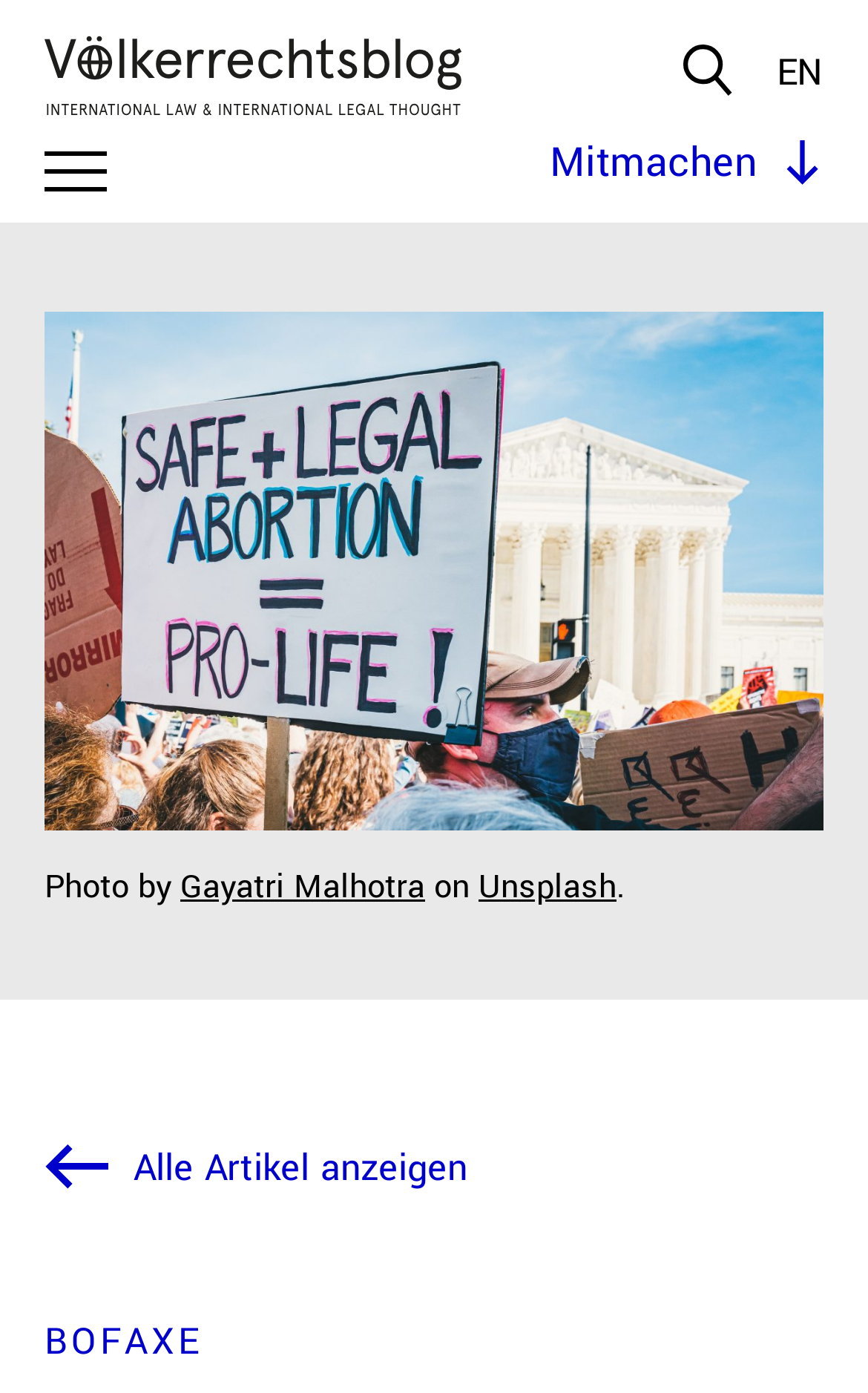What language is the webpage in?
Based on the image, please offer an in-depth response to the question.

The webpage has a link at the top right corner with the text 'EN', indicating that the webpage is in English.